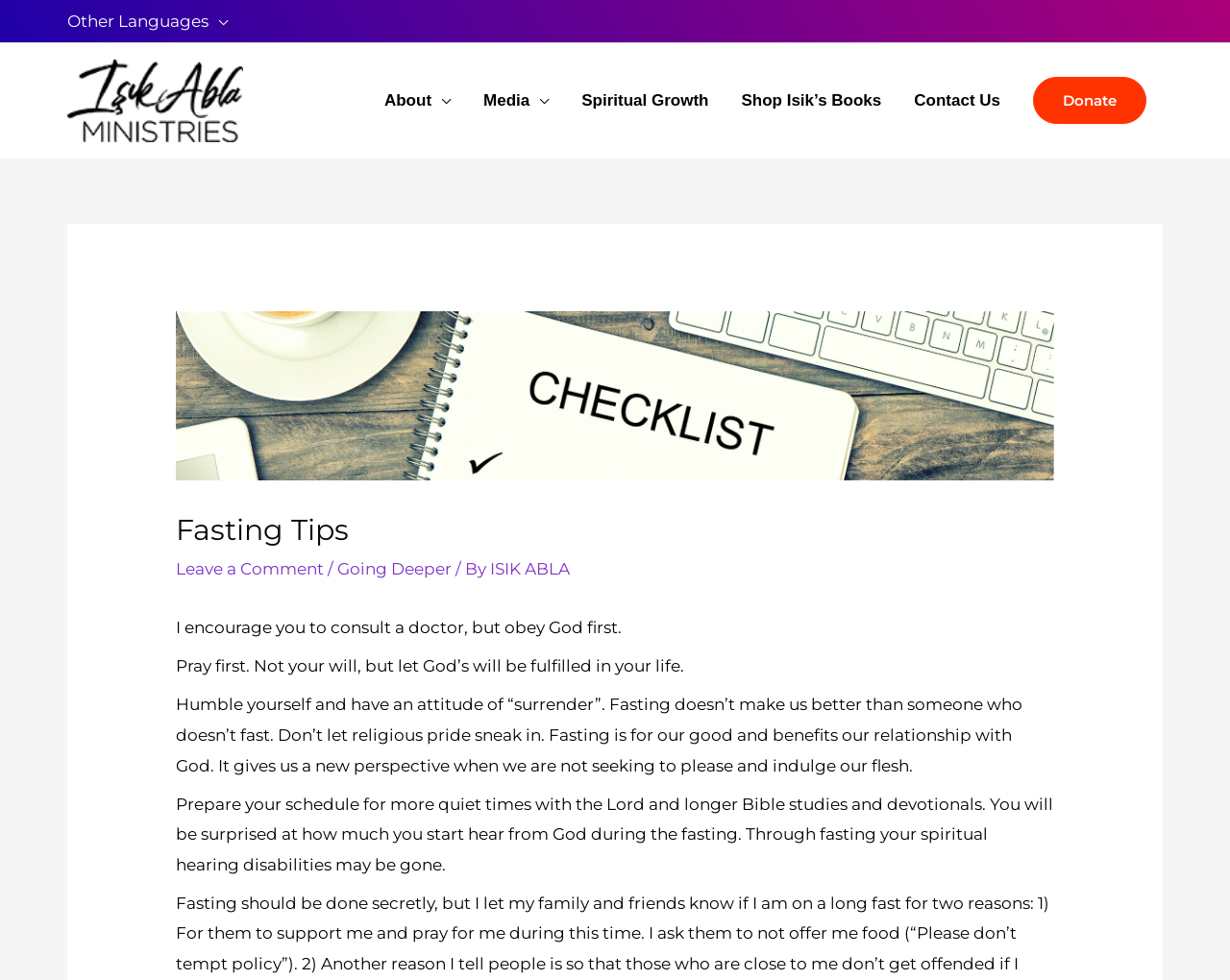Please locate the bounding box coordinates of the region I need to click to follow this instruction: "Read the 'Fasting Tips' article".

[0.143, 0.523, 0.857, 0.558]